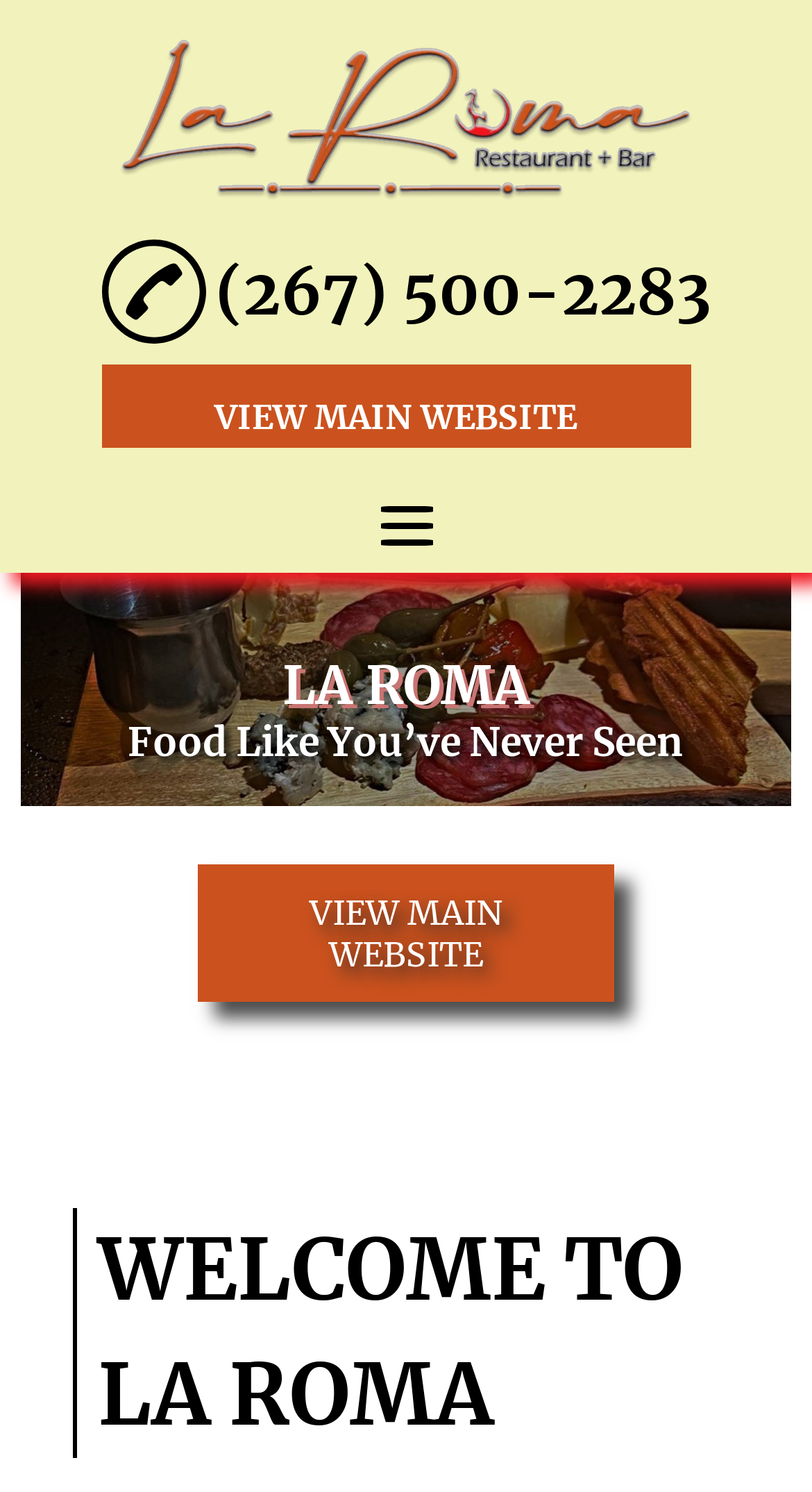Locate the bounding box coordinates of the UI element described by: "parent_node: HOME". The bounding box coordinates should consist of four float numbers between 0 and 1, i.e., [left, top, right, bottom].

[0.468, 0.332, 0.532, 0.366]